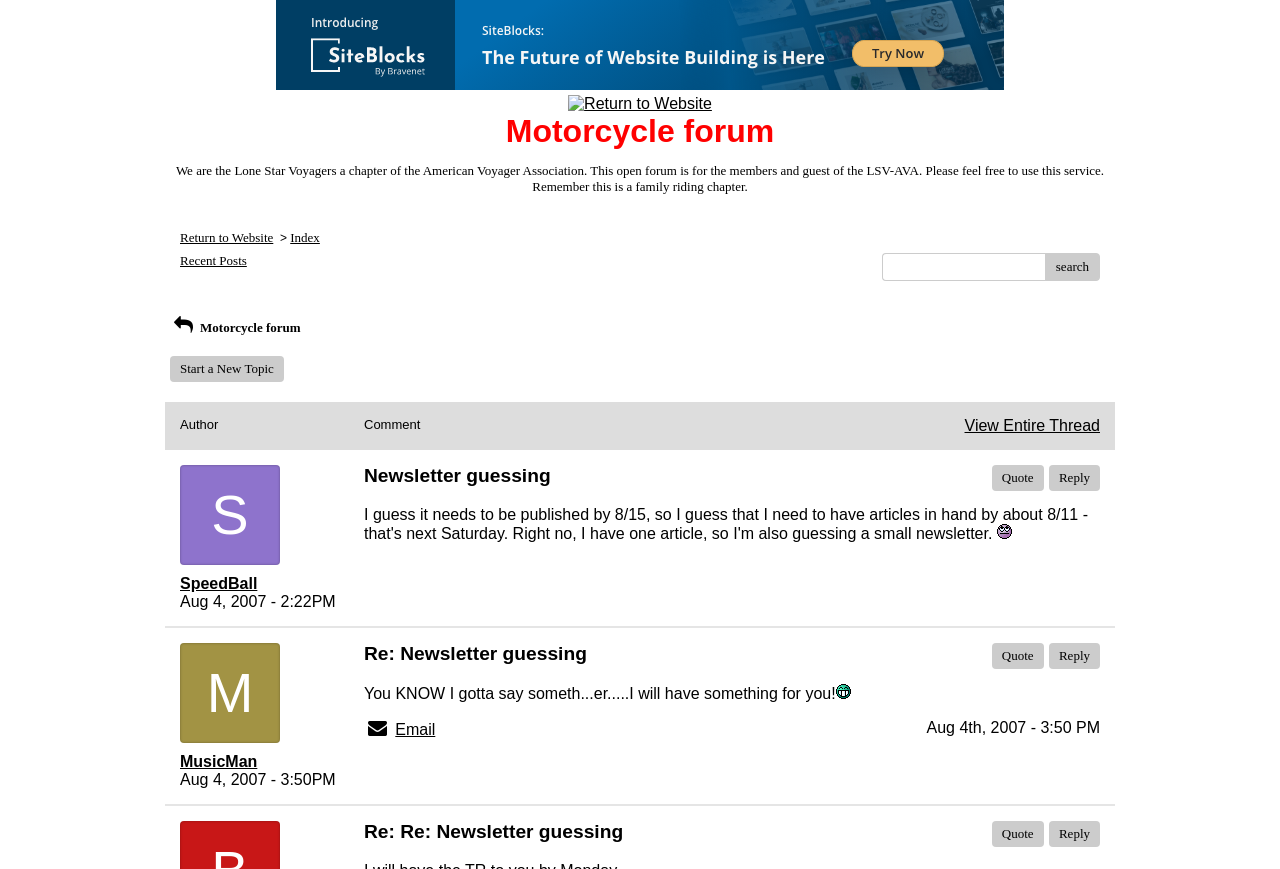What is the name of the motorcycle chapter?
Use the image to give a comprehensive and detailed response to the question.

The name of the motorcycle chapter can be found in the static text element 'We are the Lone Star Voyagers a chapter of the American Voyager Association. This open forum is for the members and guest of the LSV-AVA. Please feel free to use this service. Remember this is a family riding chapter.'